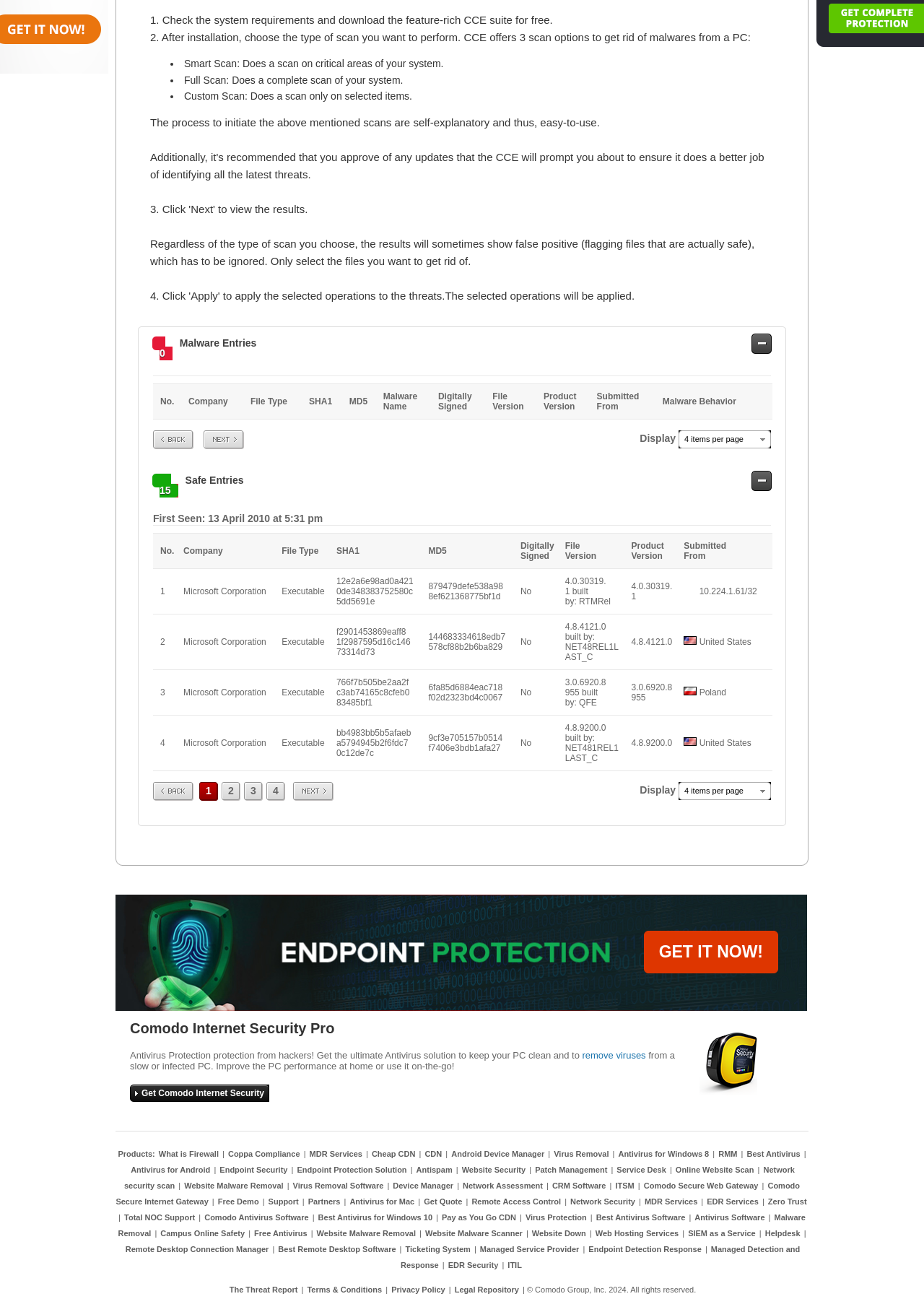Please provide a brief answer to the question using only one word or phrase: 
How many scan options are provided?

3